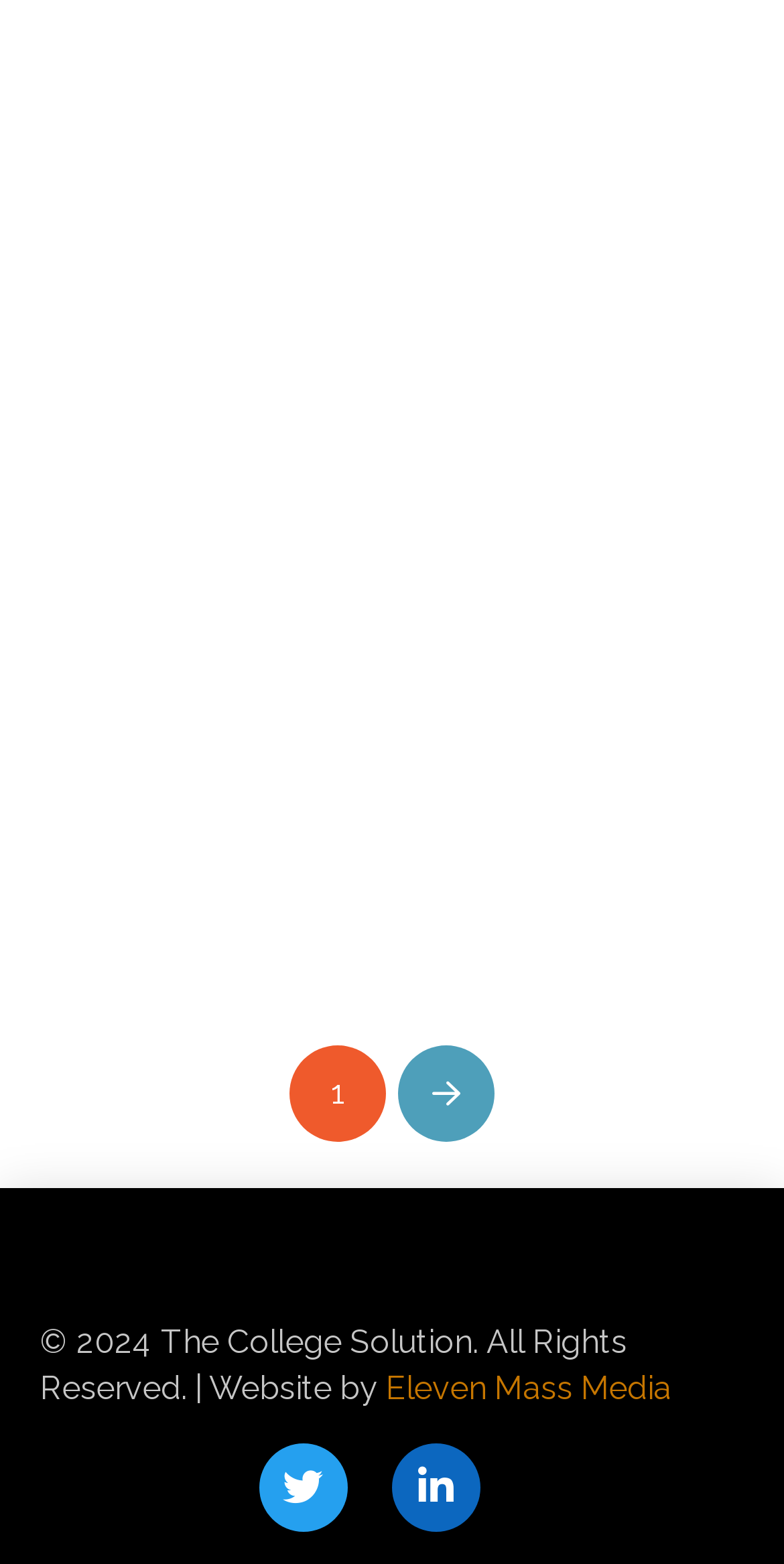Please provide the bounding box coordinate of the region that matches the element description: Eleven Mass Media. Coordinates should be in the format (top-left x, top-left y, bottom-right x, bottom-right y) and all values should be between 0 and 1.

[0.492, 0.875, 0.856, 0.899]